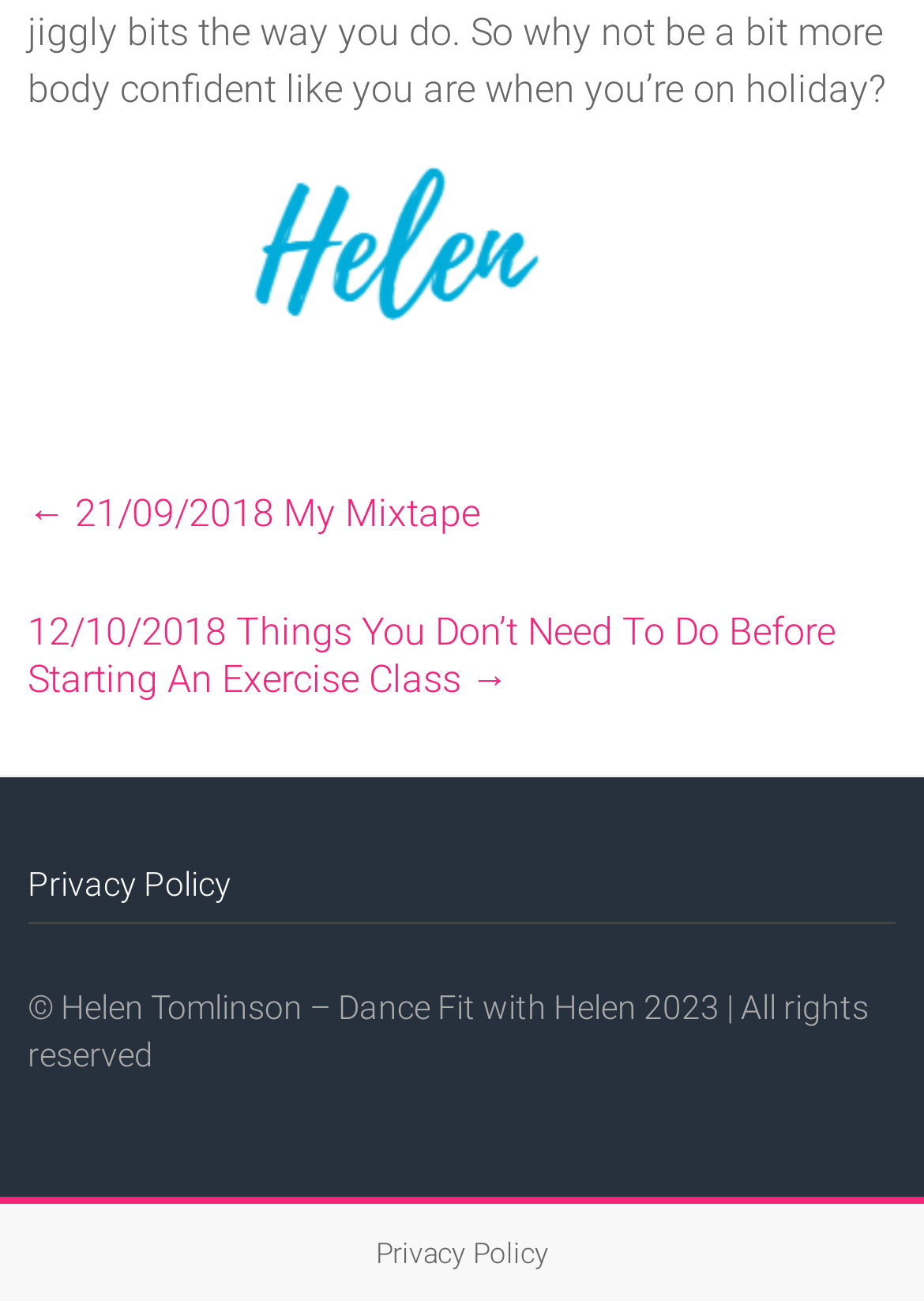What is the name of the dance class?
Answer the question with just one word or phrase using the image.

Dance Fit with Helen